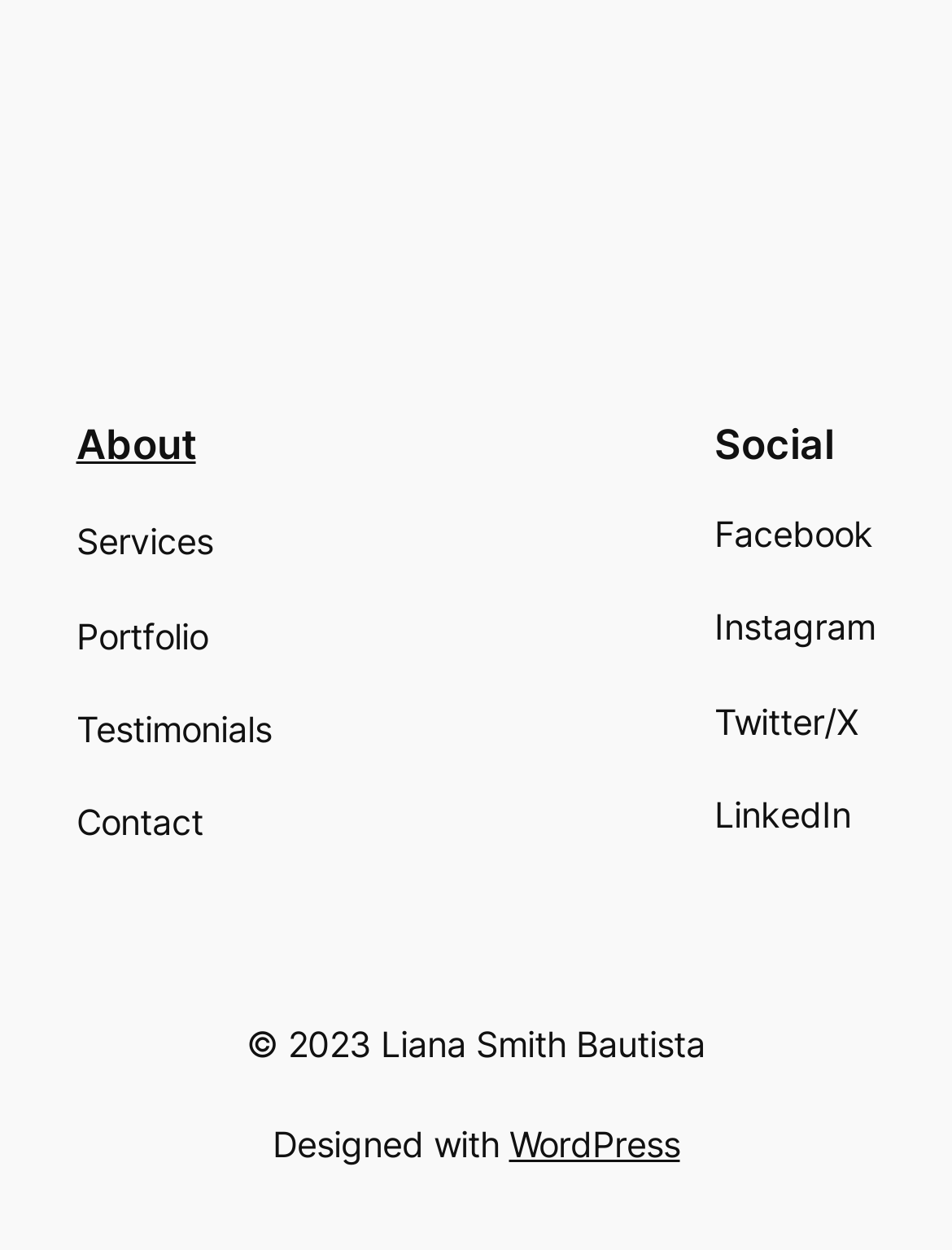Respond to the following query with just one word or a short phrase: 
What is the name of the person mentioned on the webpage?

Liana Smith Bautista